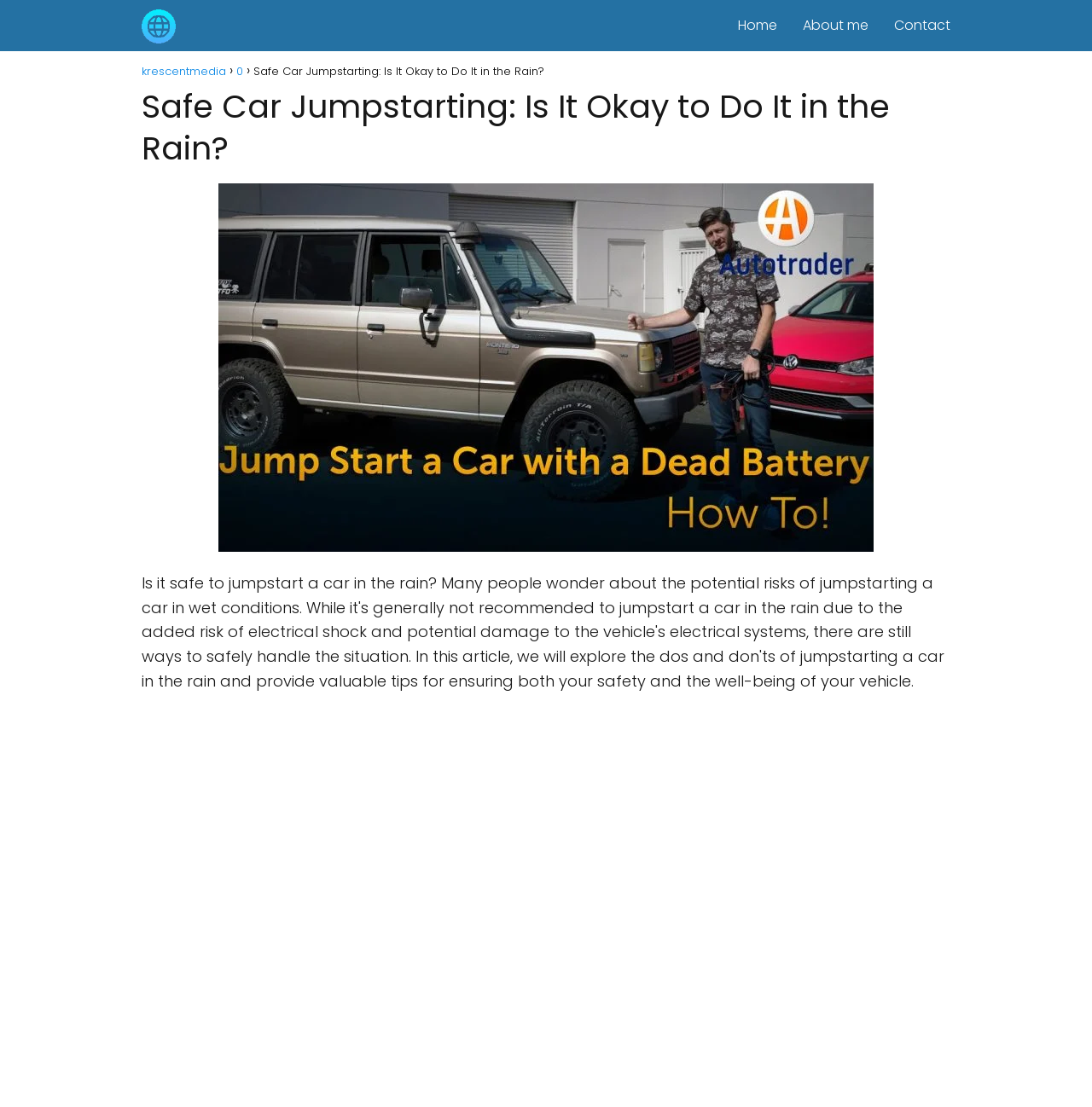Please answer the following question as detailed as possible based on the image: 
What is the topic of the article?

The topic of the article is 'Safe Car Jumpstarting: Is It Okay to Do It in the Rain?' which is indicated by the heading and the image on the webpage.